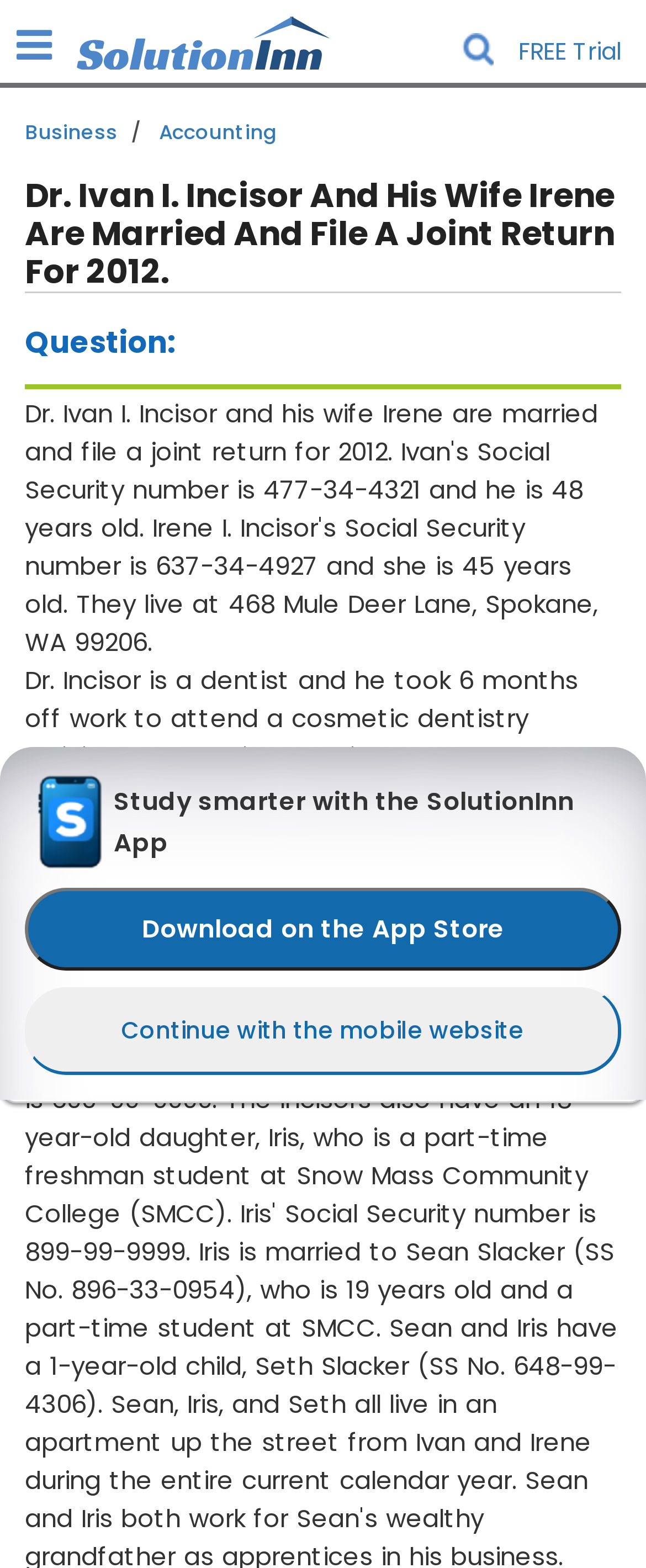Indicate the bounding box coordinates of the element that must be clicked to execute the instruction: "Download the app by clicking the 'Download on the App Store' button". The coordinates should be given as four float numbers between 0 and 1, i.e., [left, top, right, bottom].

[0.038, 0.566, 0.962, 0.619]